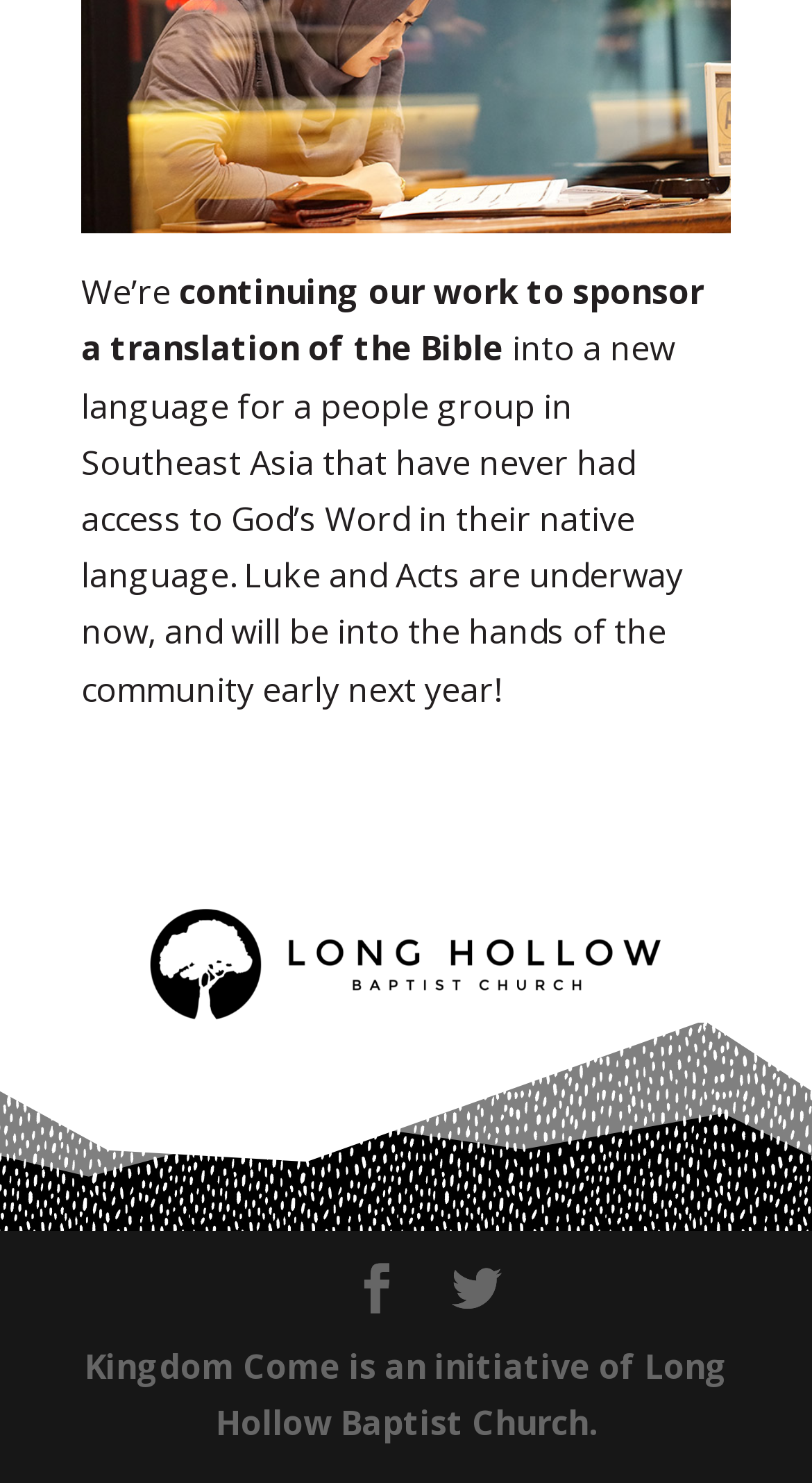Please find the bounding box for the UI component described as follows: "Twitter".

[0.556, 0.852, 0.618, 0.89]